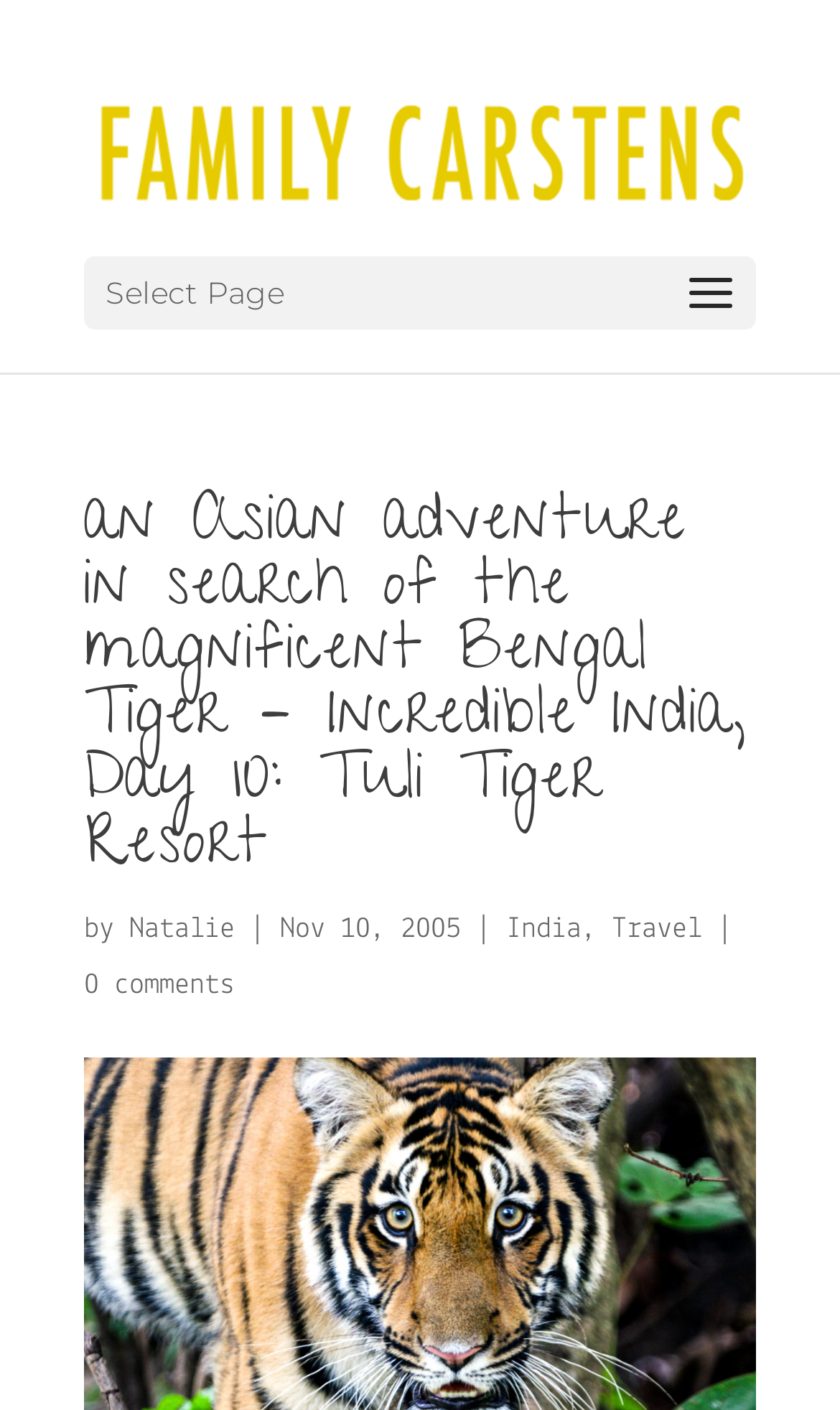Using the provided element description: "Natalie", identify the bounding box coordinates. The coordinates should be four floats between 0 and 1 in the order [left, top, right, bottom].

[0.154, 0.648, 0.279, 0.671]